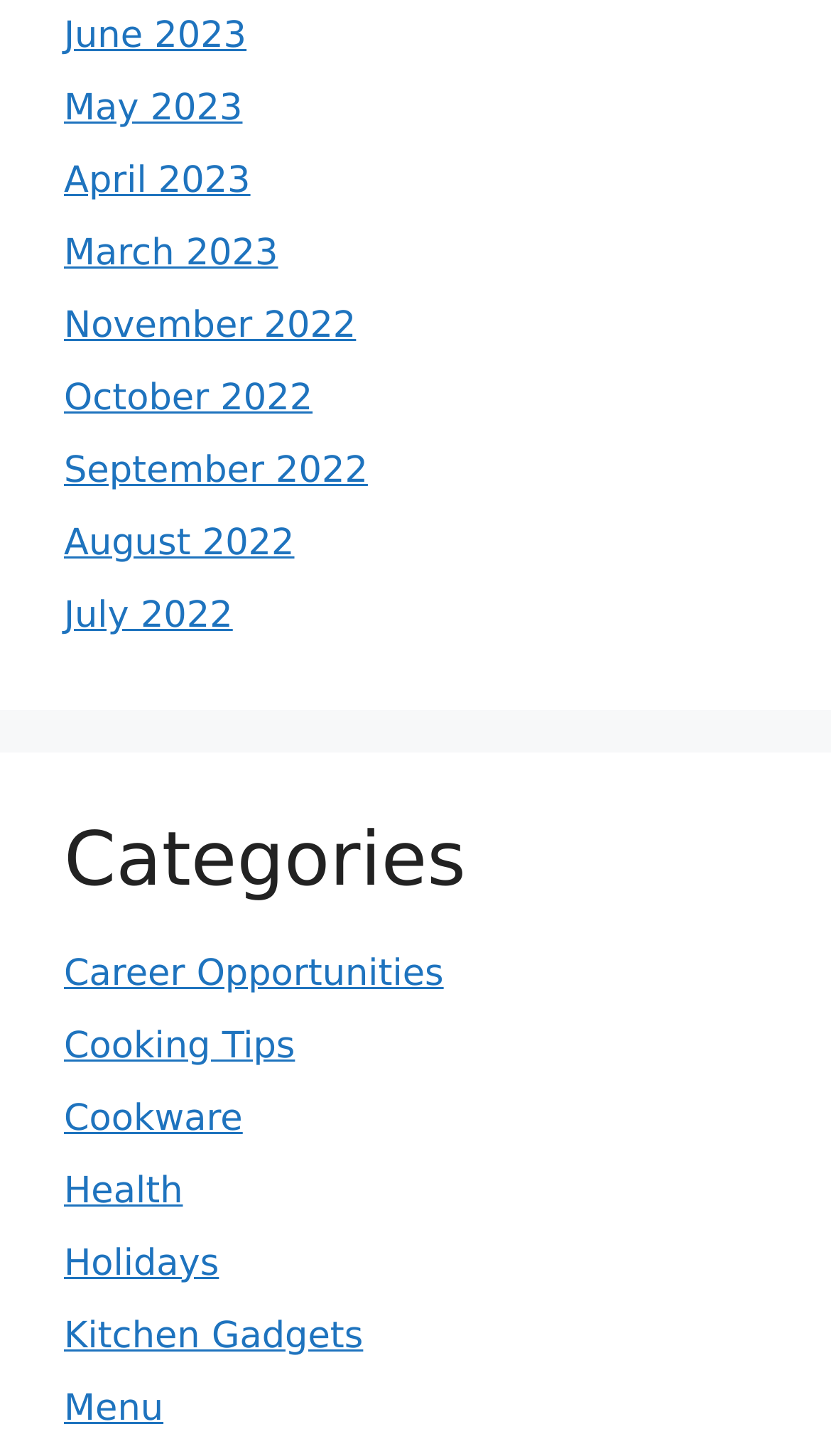Provide the bounding box coordinates of the area you need to click to execute the following instruction: "Read the How to Begin page".

None